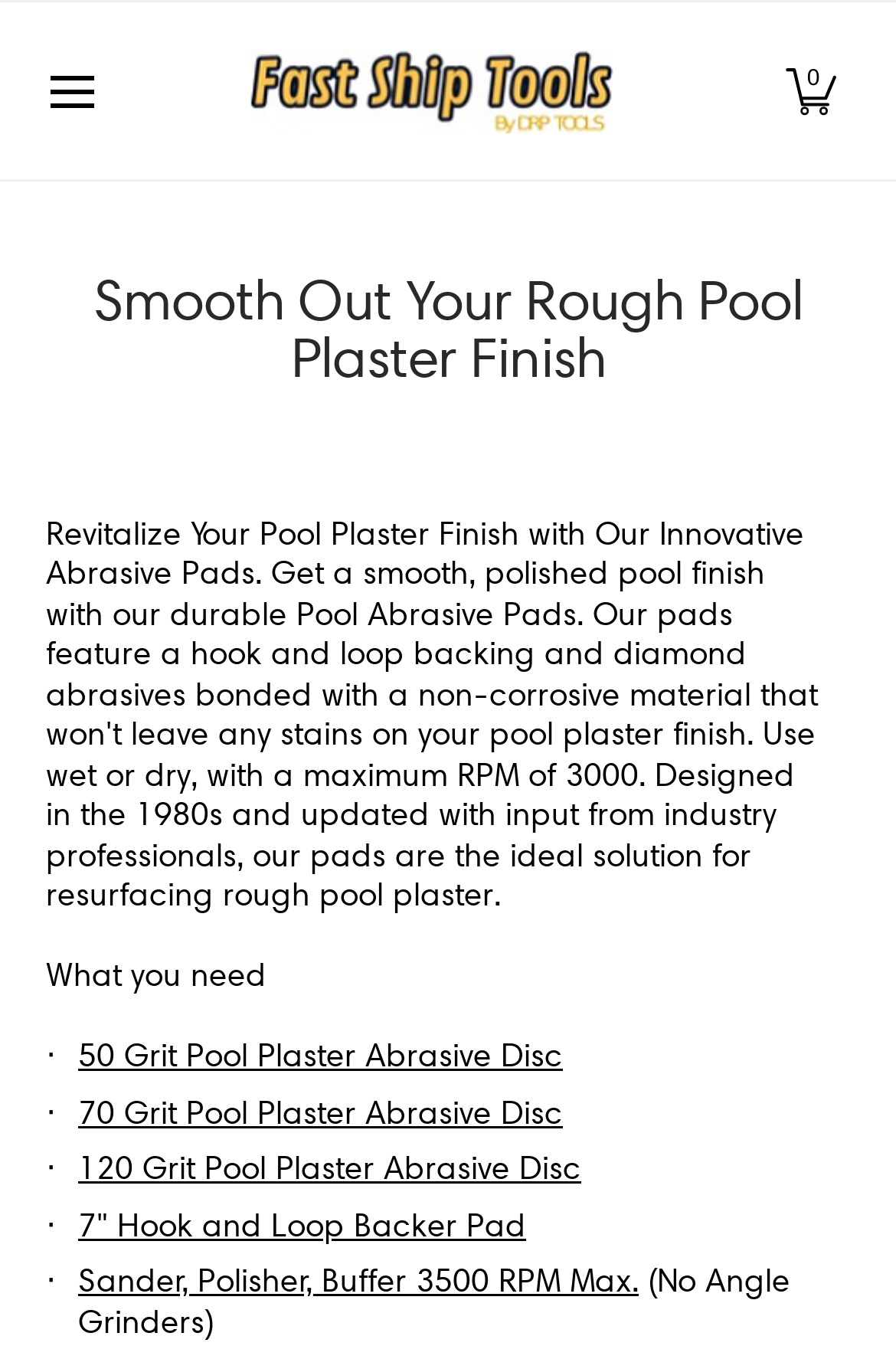Identify the bounding box coordinates for the UI element described as follows: "Skip to Main Content". Ensure the coordinates are four float numbers between 0 and 1, formatted as [left, top, right, bottom].

[0.0, 0.0, 0.013, 0.042]